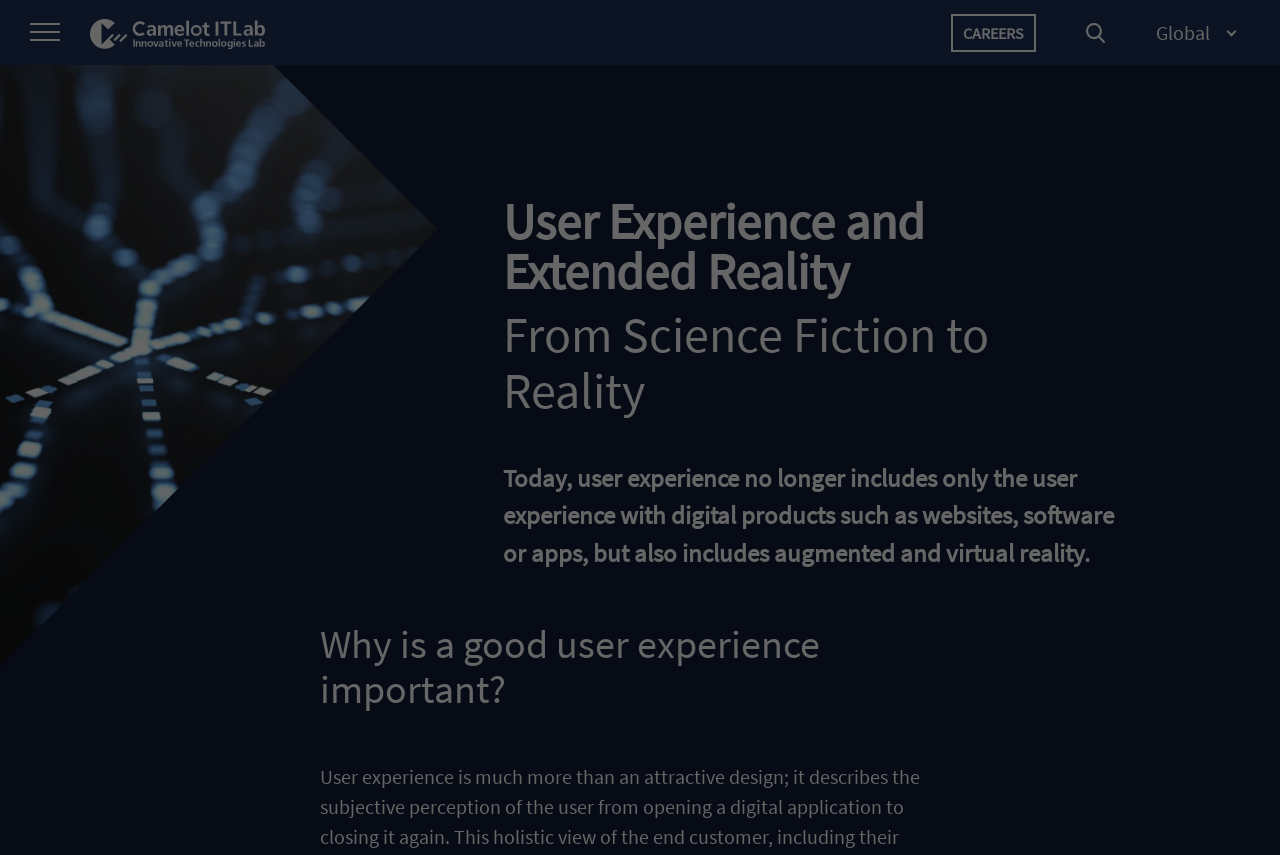What is the main topic of this webpage?
Answer with a single word or short phrase according to what you see in the image.

User Experience and Extended Reality